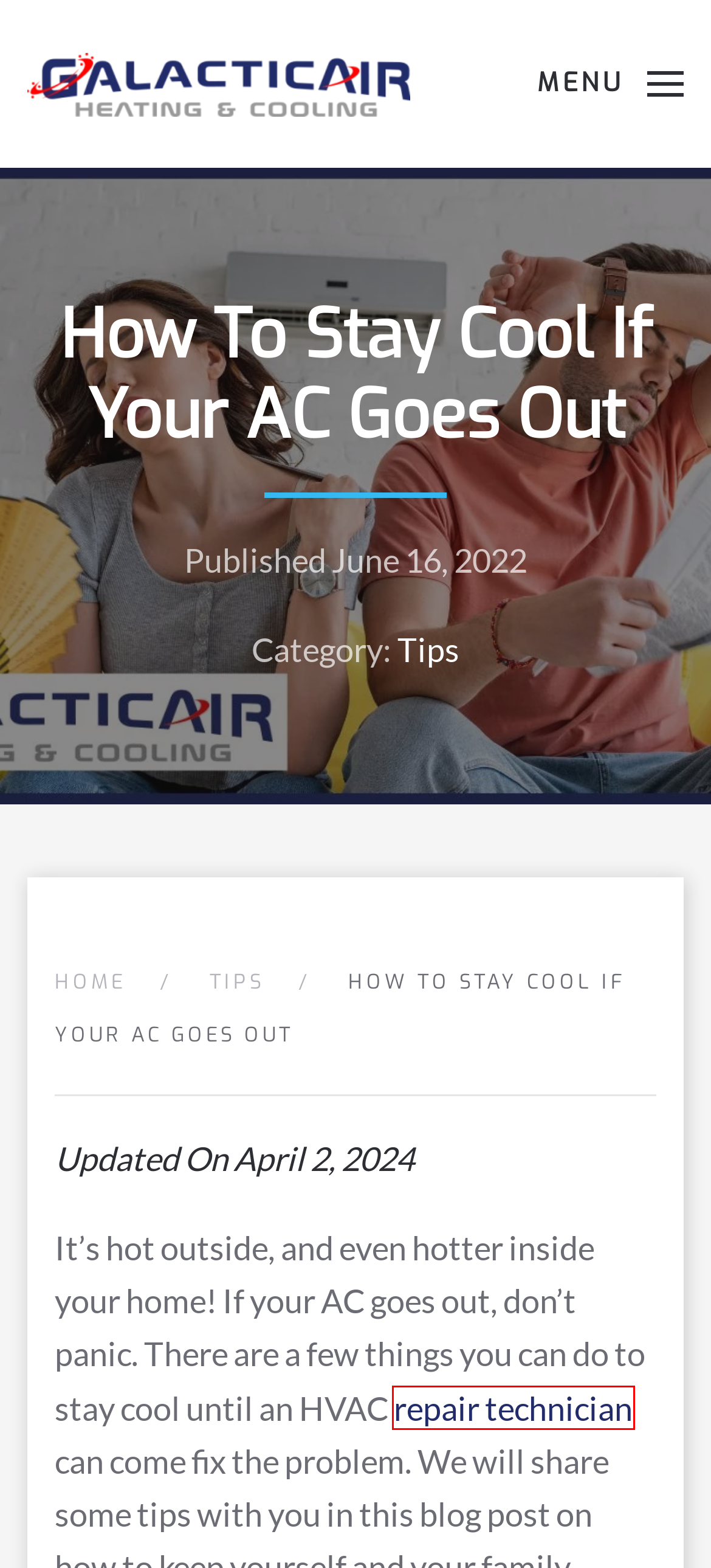Given a screenshot of a webpage with a red bounding box, please pick the webpage description that best fits the new webpage after clicking the element inside the bounding box. Here are the candidates:
A. Contact Us | Request Service | Galactic Air
B. Our HVAC Expertise | Galactic Air Inc | Trusted Since 2008
C. Galactic Air Inc: HVAC Company | South Hampton Roads
D. Why Should You Avoid DIY HVAC Repairs | Galactic Air Inc
E. Tips - Galactic Air
F. HVAC Tips & Guidance - Galactic Air Inc
G. Unlock Savings With Trane HVAC Rebates - Galactic Air
H. HVAC Services | Heating & Air Conditioning | Galacitc Air

B